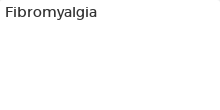Describe all the important aspects and features visible in the image.

The image features the heading "Fibromyalgia," highlighting a key topic related to health and wellness. This theme is likely connected to discussions surrounding the experiences and management of fibromyalgia, a condition characterized by widespread pain and fatigue. The image is positioned among related content that includes various articles on fibromyalgia and topics related to arthritis and pain management. Such content aims to inform and engage readers, encouraging them to explore personal experiences and insights within the community, as well as to read more about coping strategies and therapies.